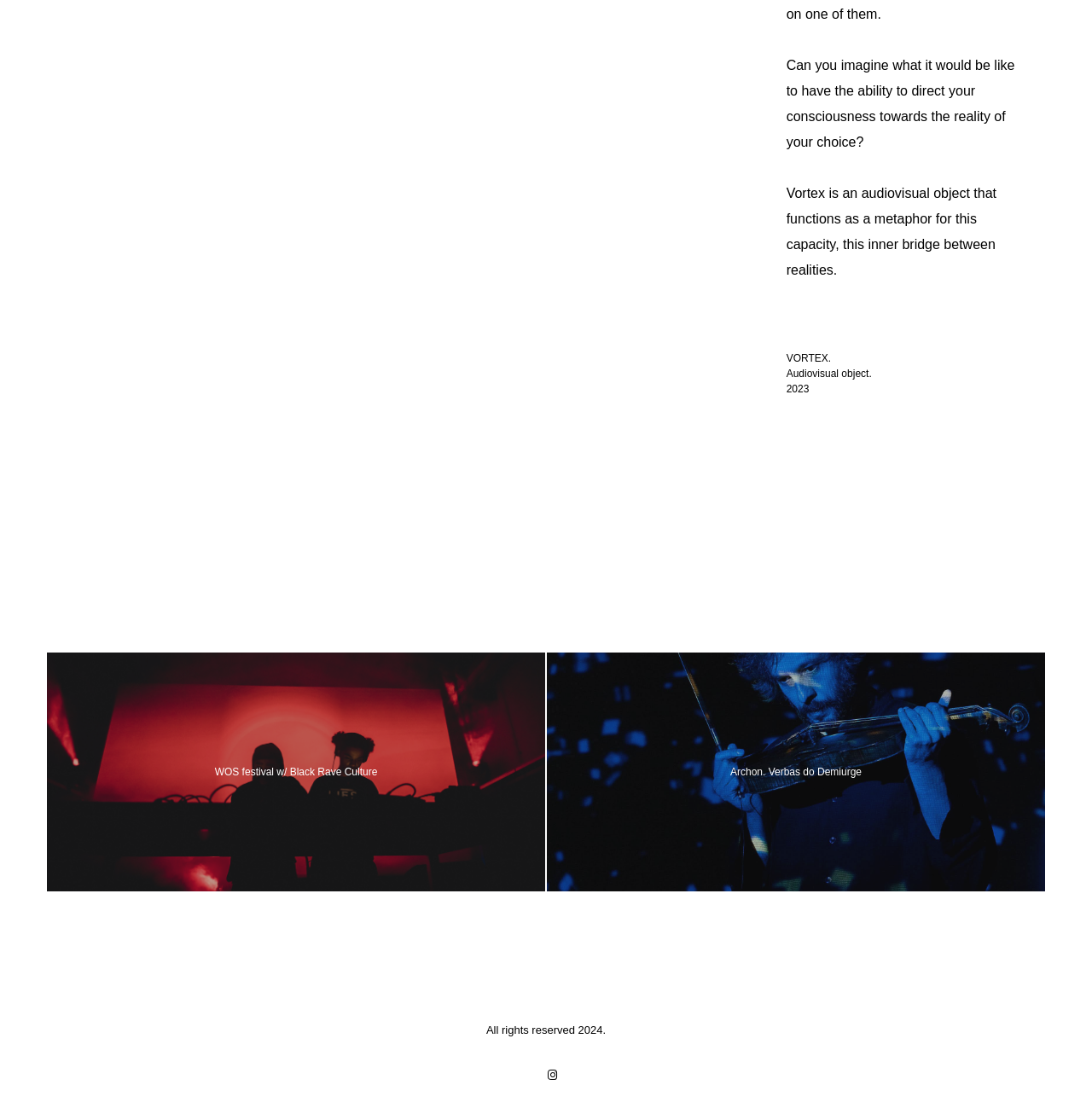Using the provided element description "Archon. Verbas do Demiurge", determine the bounding box coordinates of the UI element.

[0.5, 0.586, 0.958, 0.8]